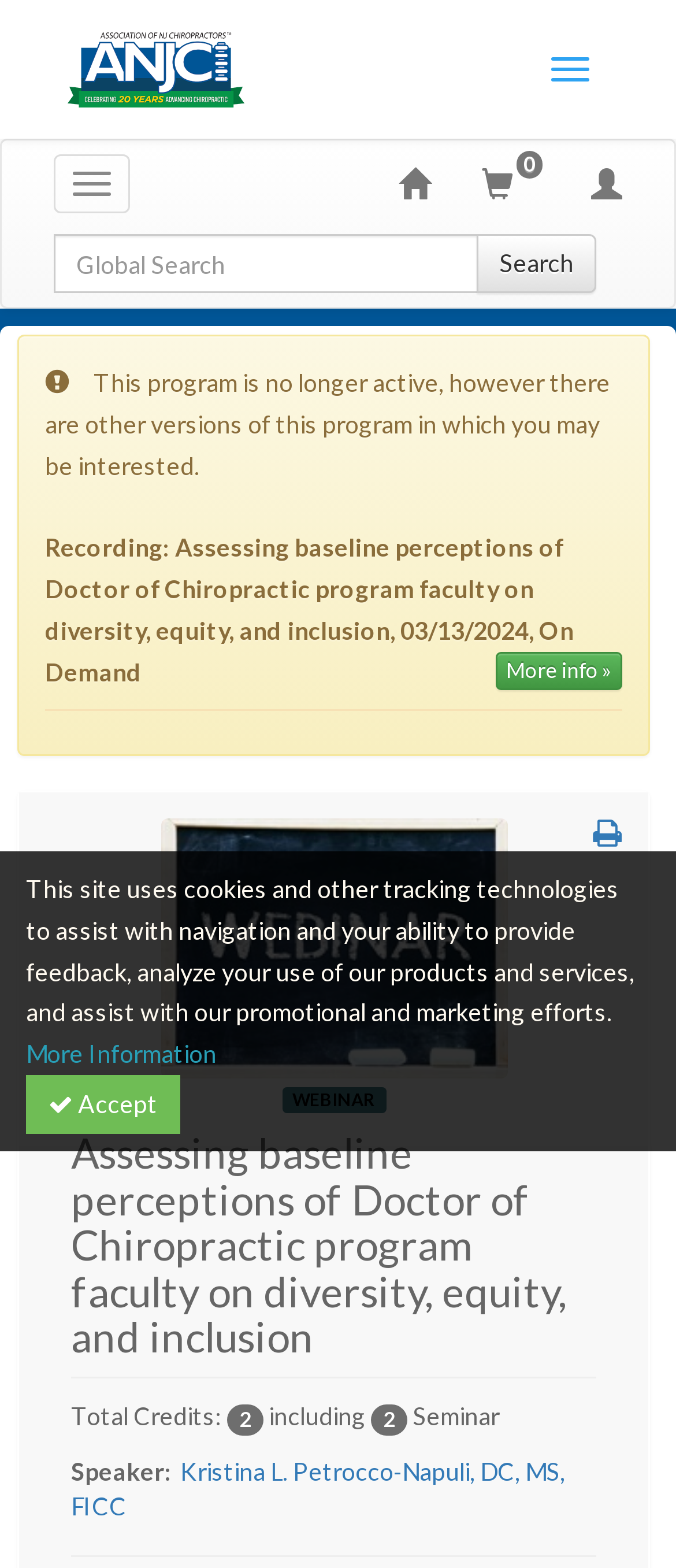Locate the bounding box coordinates of the segment that needs to be clicked to meet this instruction: "View the 'Recording: Assessing baseline perceptions of Doctor of Chiropractic program faculty on diversity, equity, and inclusion'".

[0.733, 0.415, 0.921, 0.44]